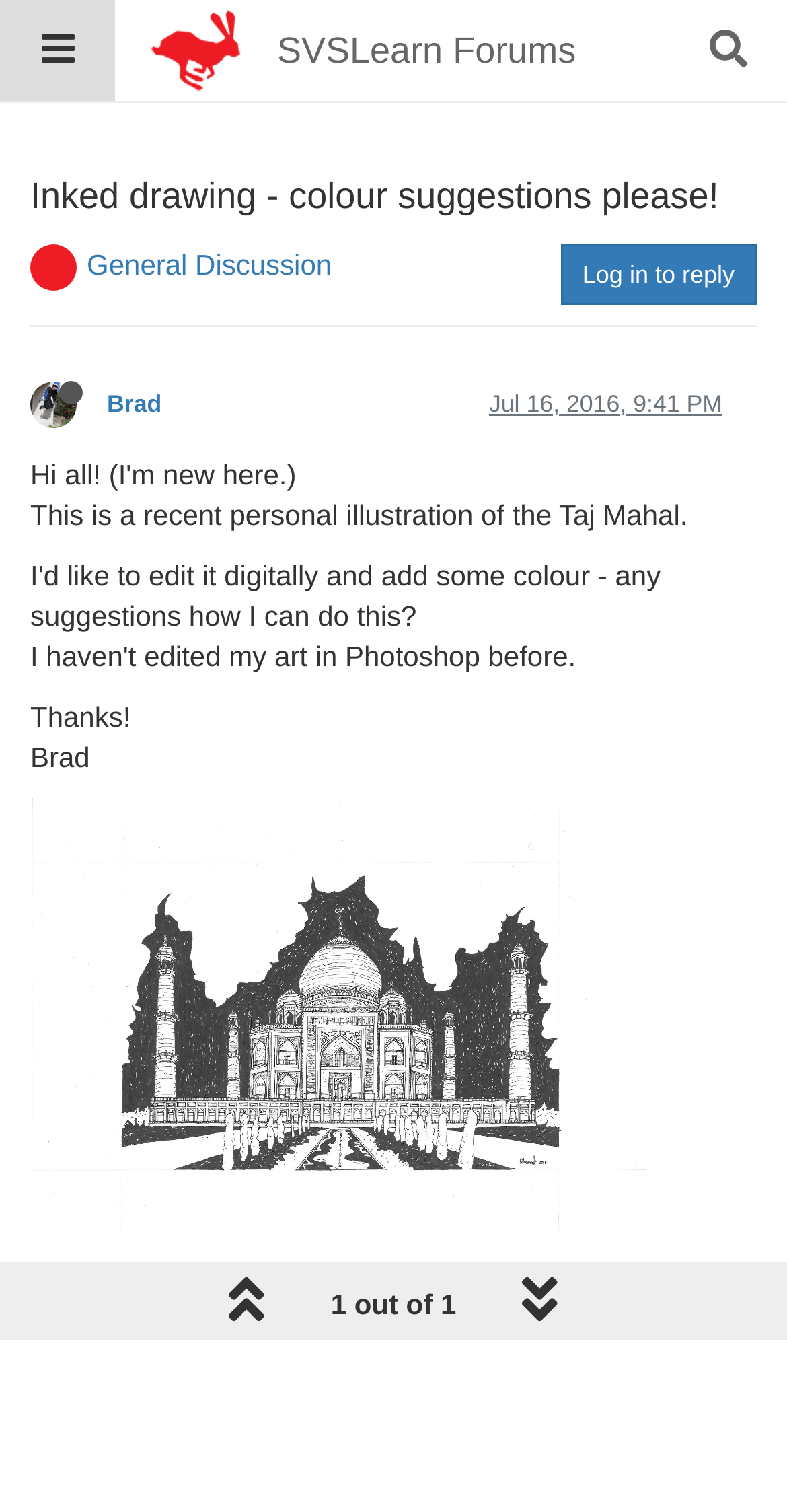Please indicate the bounding box coordinates for the clickable area to complete the following task: "Log in to reply". The coordinates should be specified as four float numbers between 0 and 1, i.e., [left, top, right, bottom].

[0.712, 0.162, 0.962, 0.202]